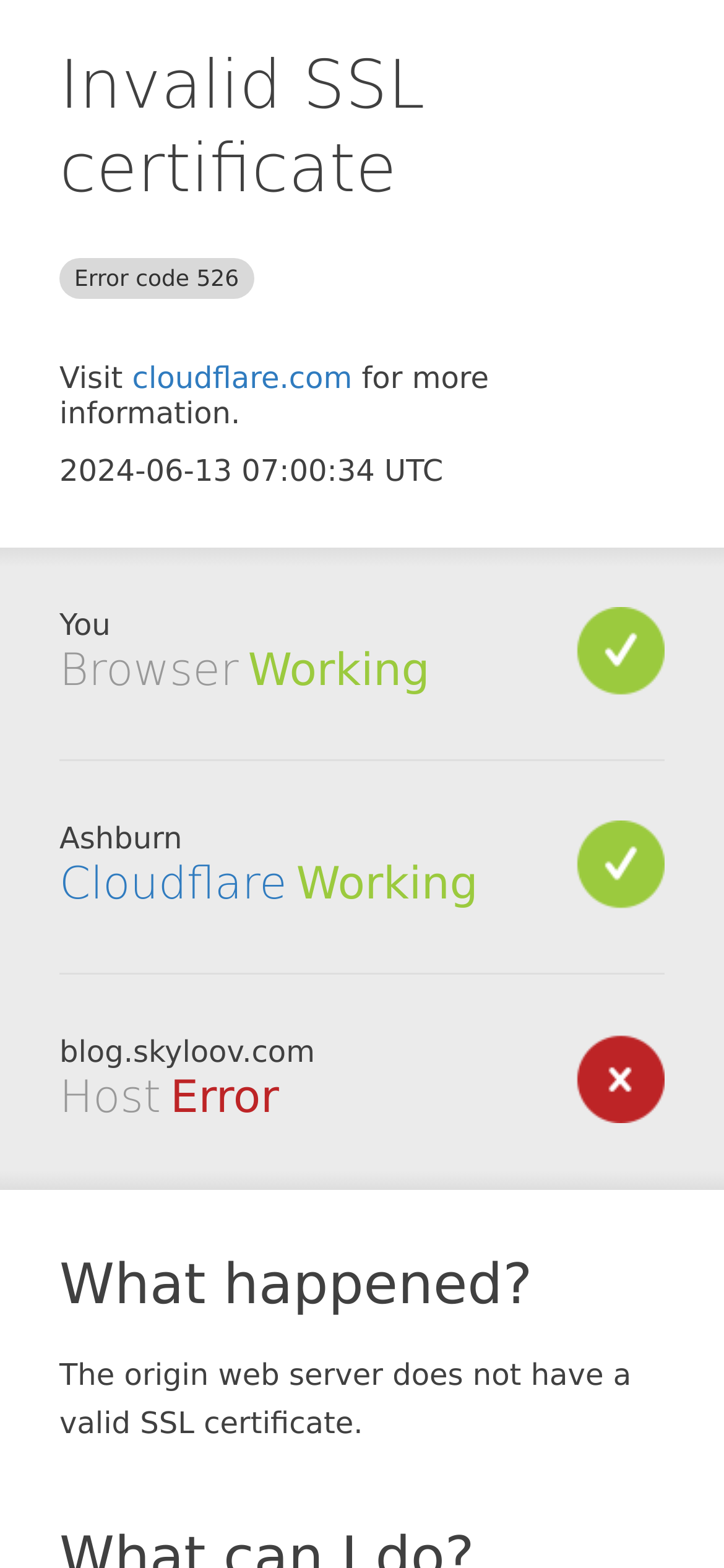What is the error code?
With the help of the image, please provide a detailed response to the question.

The error code is mentioned in the heading 'Invalid SSL certificate Error code 526' at the top of the webpage.